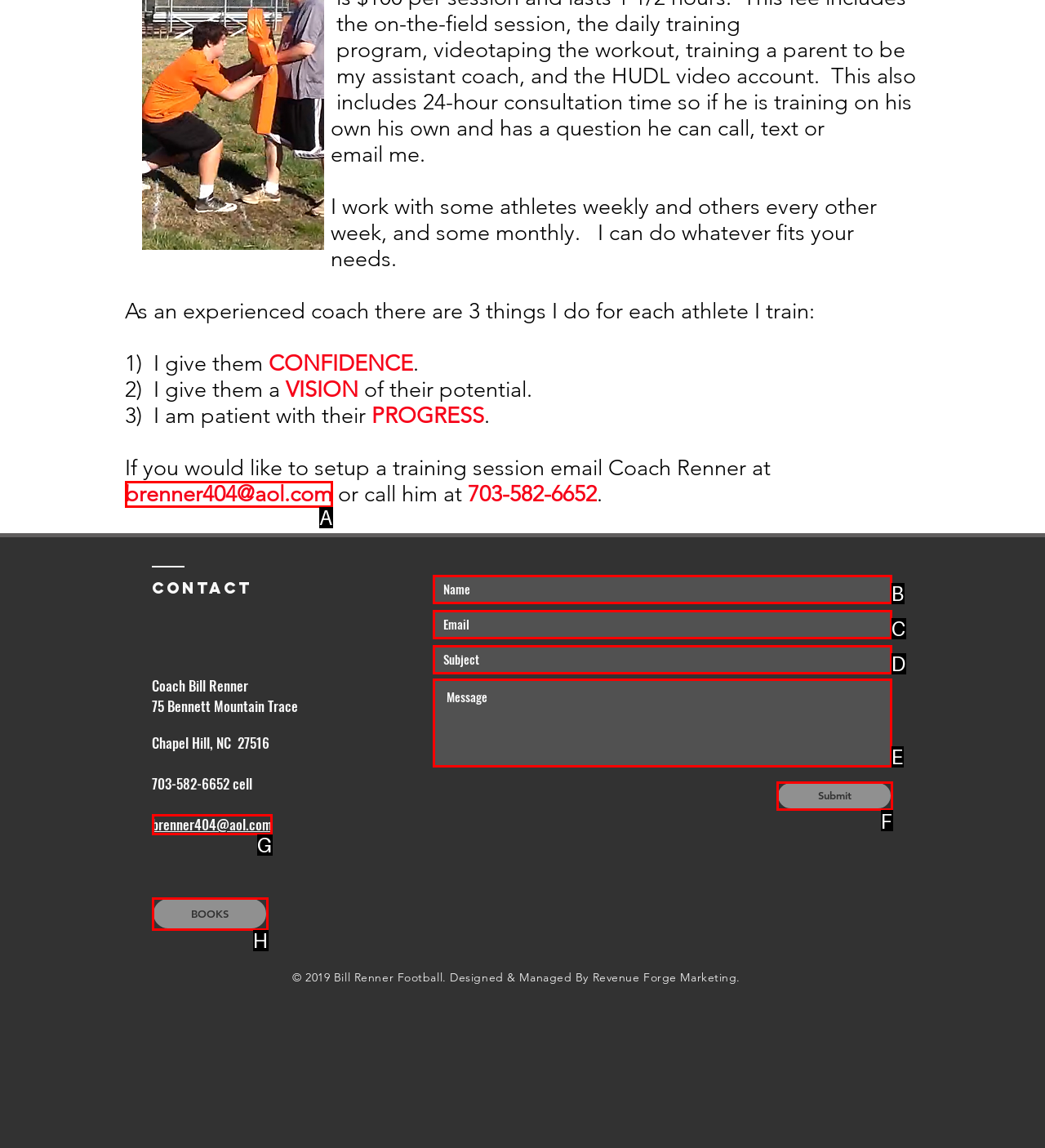Identify the correct option to click in order to accomplish the task: click the 'Submit' button Provide your answer with the letter of the selected choice.

F